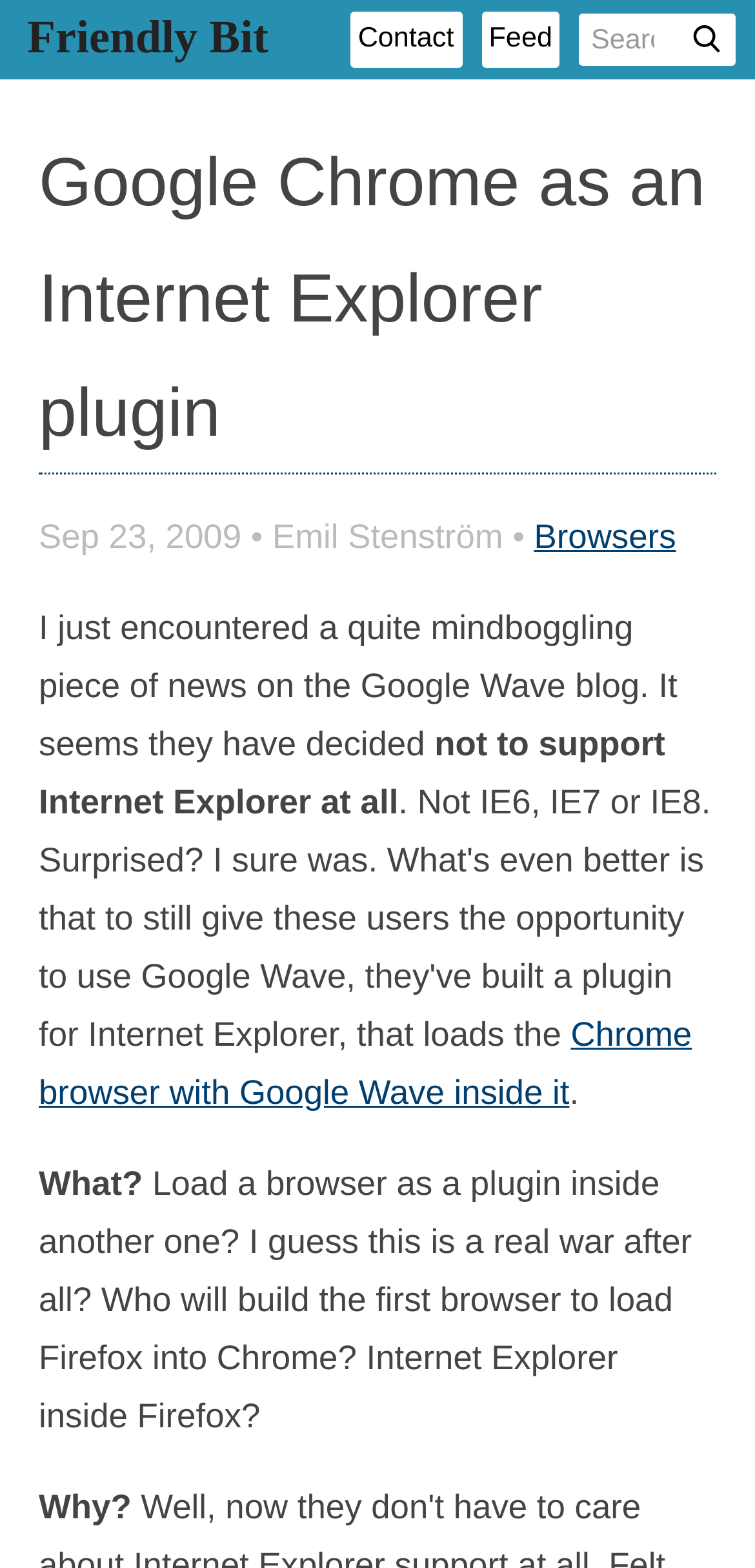Provide the bounding box coordinates for the UI element described in this sentence: "Feed". The coordinates should be four float values between 0 and 1, i.e., [left, top, right, bottom].

[0.637, 0.008, 0.742, 0.043]